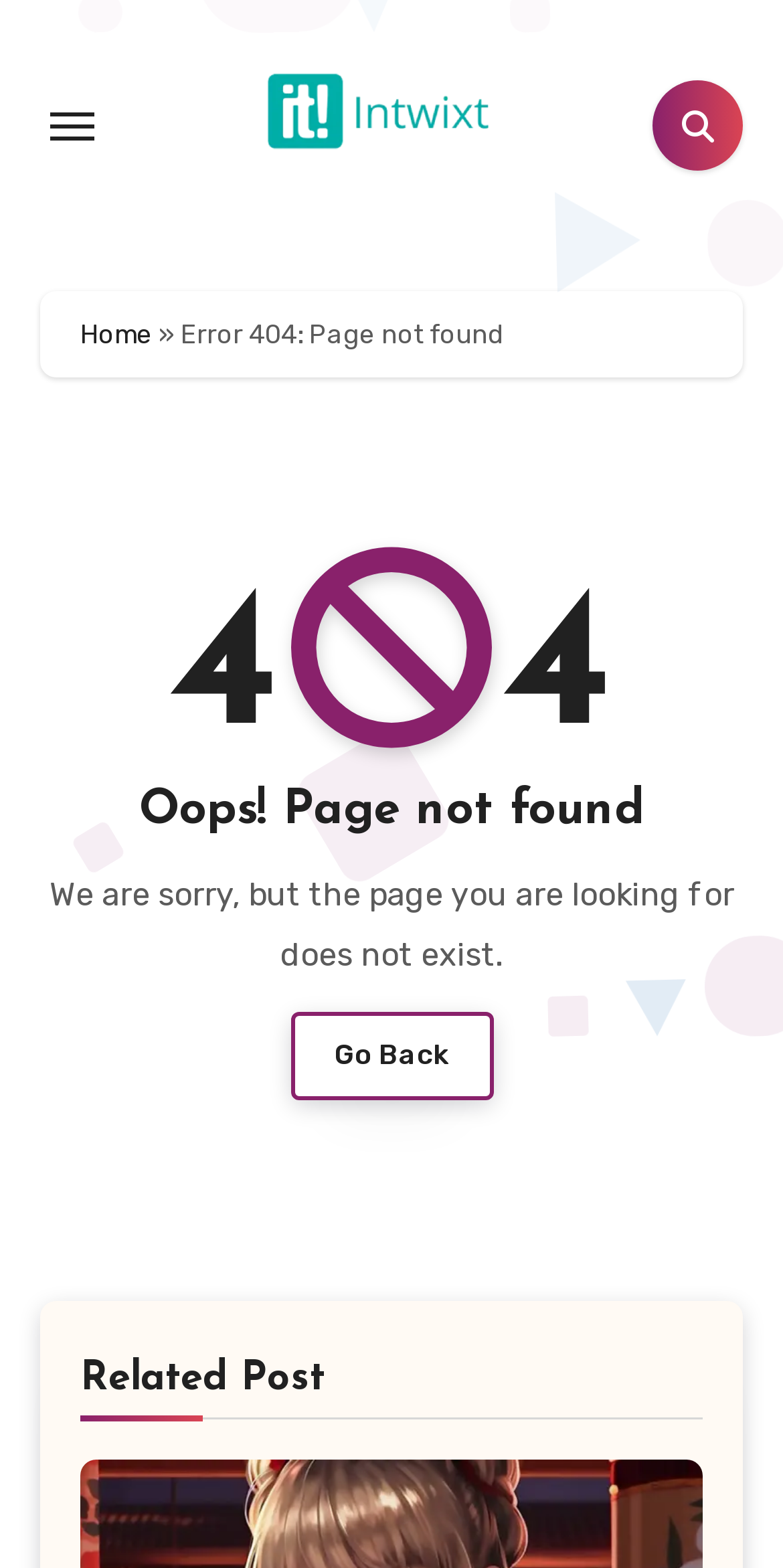Please predict the bounding box coordinates (top-left x, top-left y, bottom-right x, bottom-right y) for the UI element in the screenshot that fits the description: aria-label="Toggle navigation"

[0.051, 0.065, 0.133, 0.096]